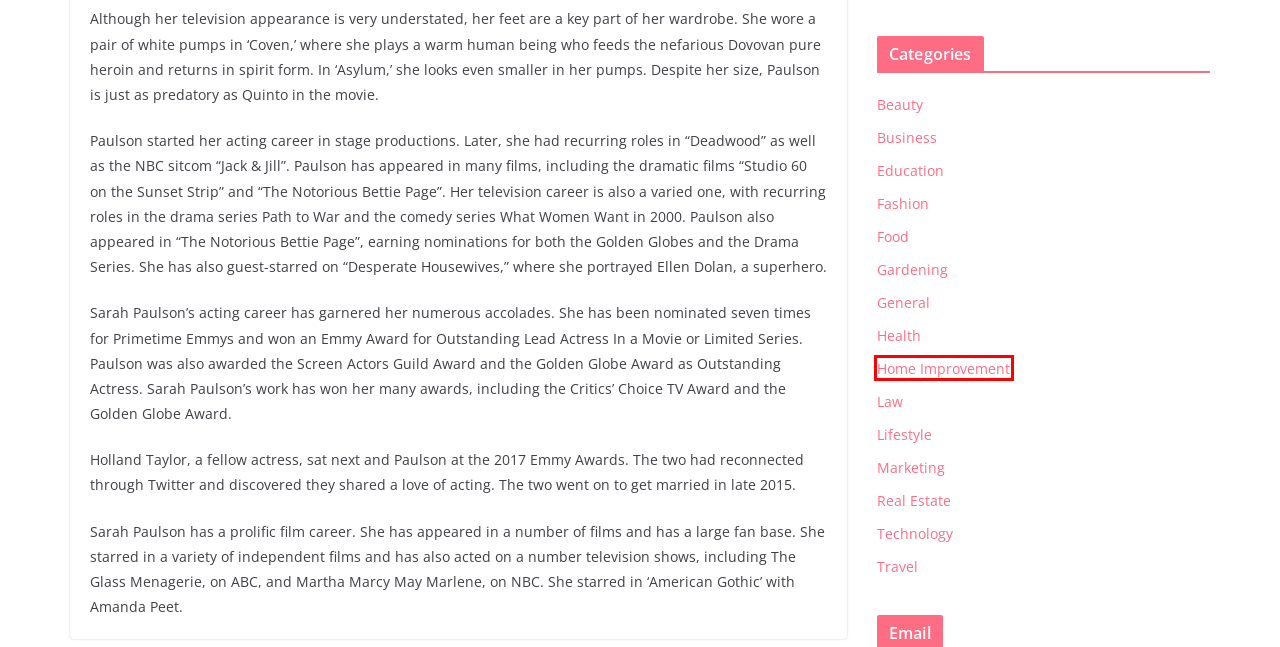You have been given a screenshot of a webpage with a red bounding box around a UI element. Select the most appropriate webpage description for the new webpage that appears after clicking the element within the red bounding box. The choices are:
A. Travel - Radgor
B. How To Differentiate Coffee Flavors - Radgor
C. Beauty - Radgor
D. Food - Radgor
E. Gardening - Radgor
F. Education - Radgor
G. Home Improvement - Radgor
H. Marketing - Radgor

G